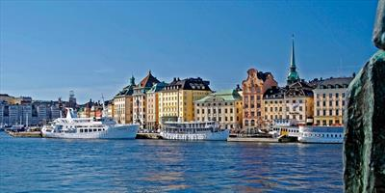Answer the question using only one word or a concise phrase: What is the location of Kungsträdgården?

Stockholm